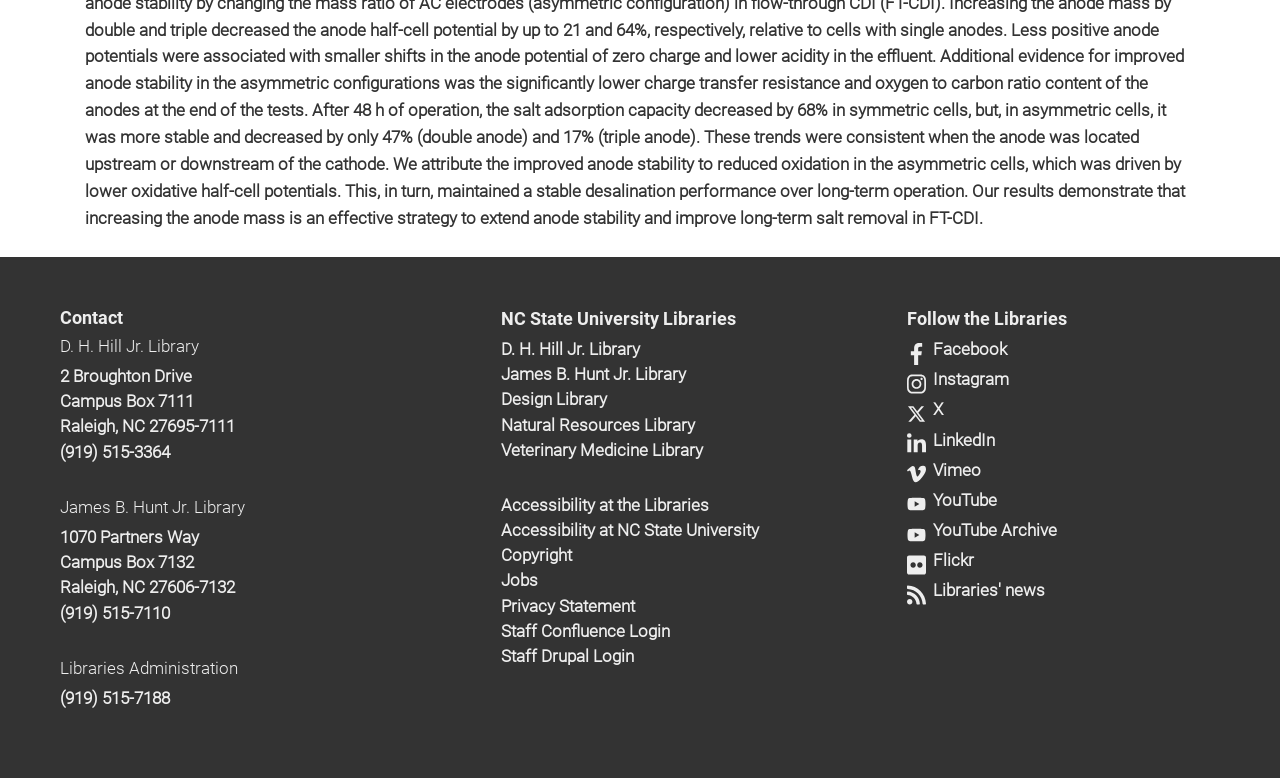Based on the element description "D. H. Hill Jr. Library", predict the bounding box coordinates of the UI element.

[0.391, 0.436, 0.5, 0.461]